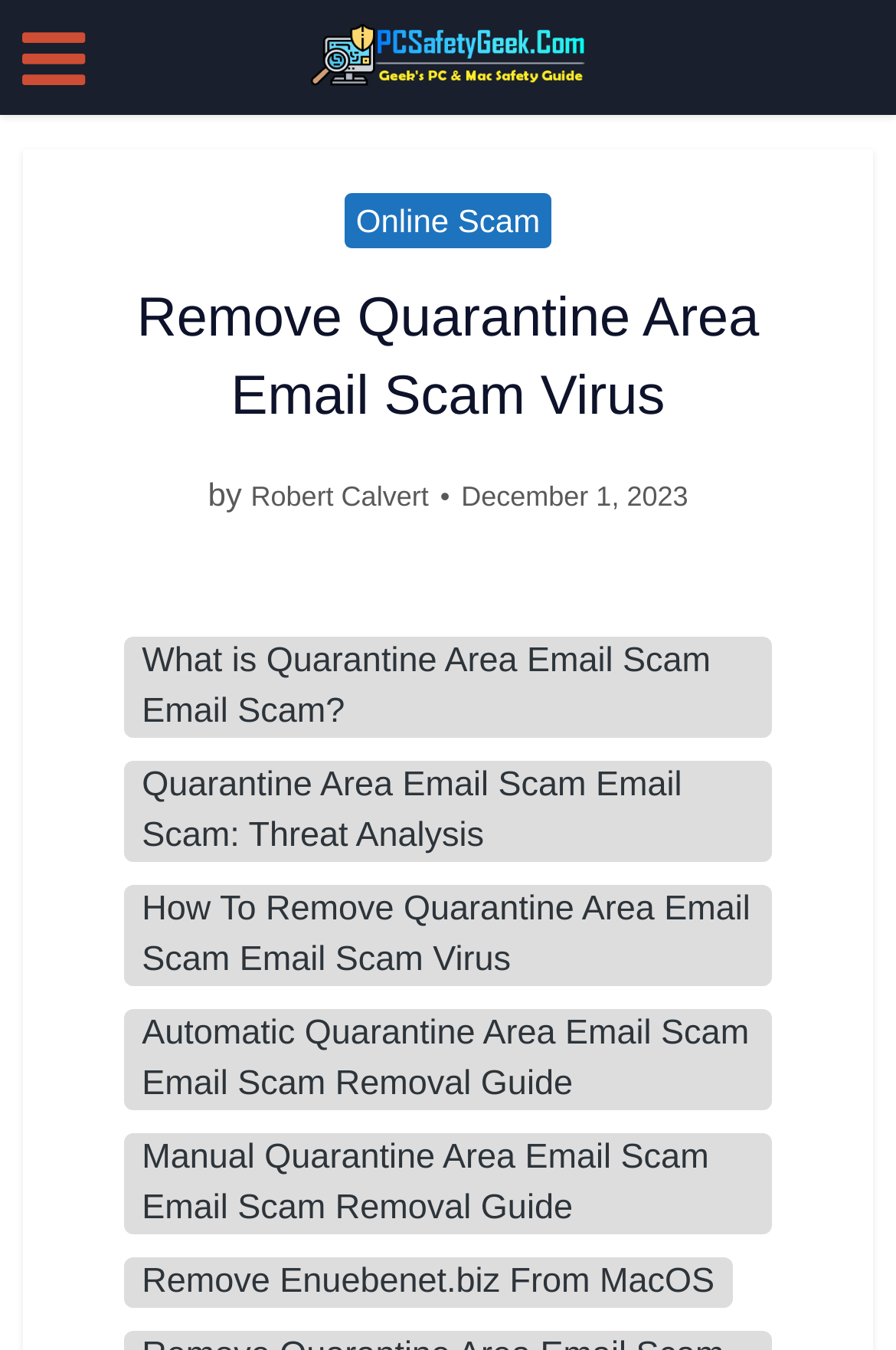For the following element description, predict the bounding box coordinates in the format (top-left x, top-left y, bottom-right x, bottom-right y). All values should be floating point numbers between 0 and 1. Description: Remove Enuebenet.biz From MacOS

[0.158, 0.935, 0.798, 0.964]